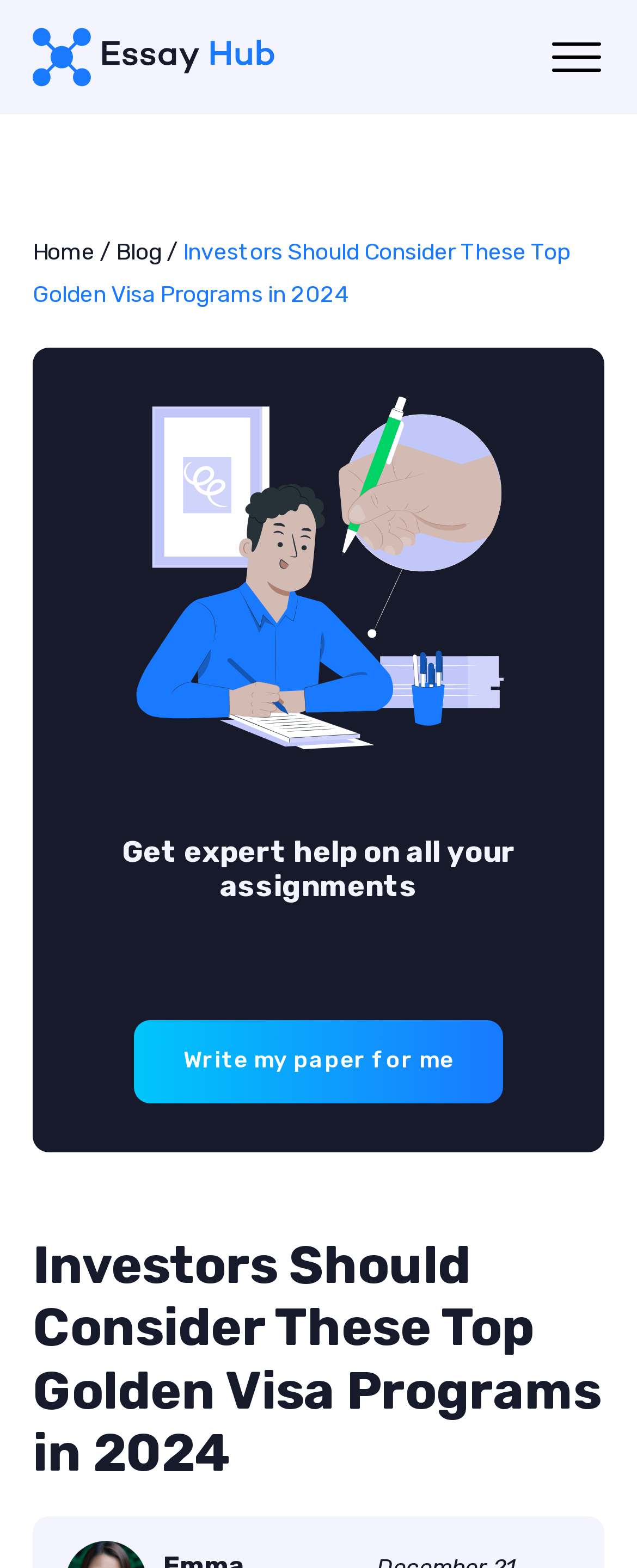How many links are there in the top navigation bar?
Using the image, provide a concise answer in one word or a short phrase.

3